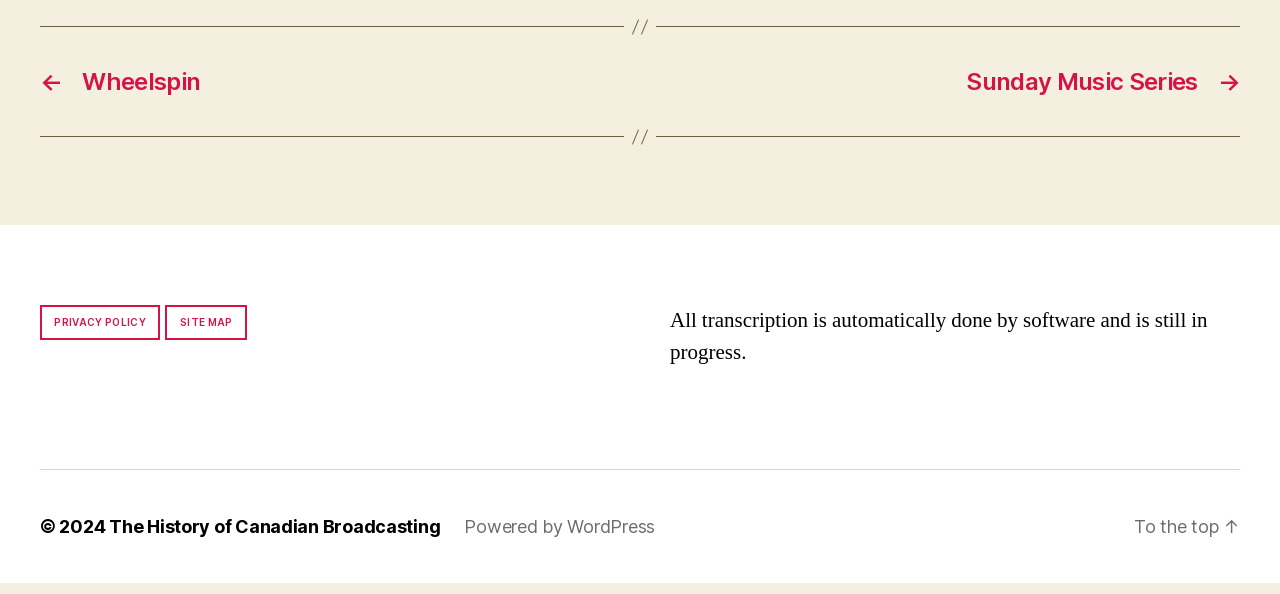Please answer the following query using a single word or phrase: 
What is the content management system used by this website?

WordPress